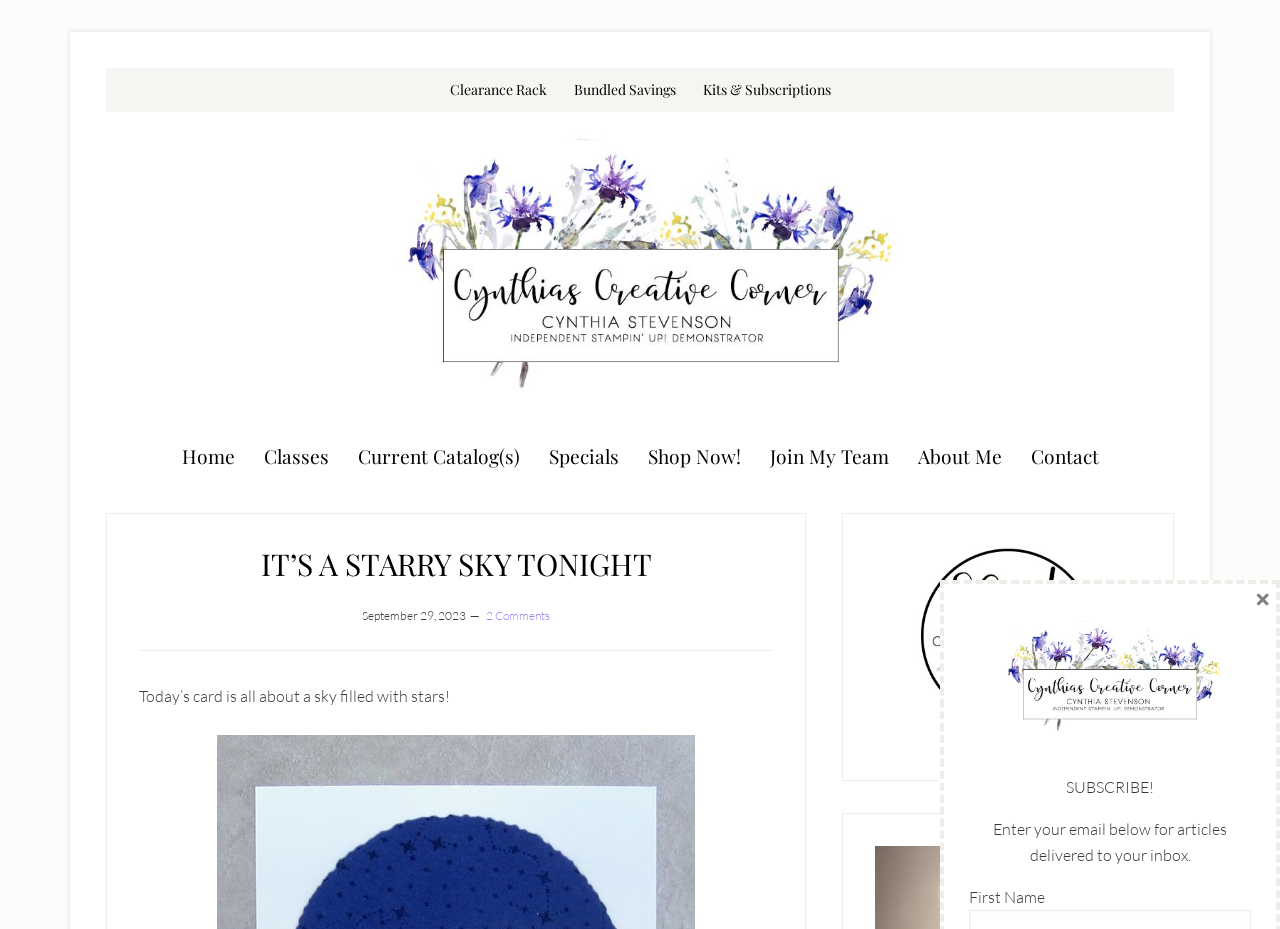Kindly determine the bounding box coordinates of the area that needs to be clicked to fulfill this instruction: "Shop from 'Shop My Online Store'".

[0.684, 0.588, 0.891, 0.78]